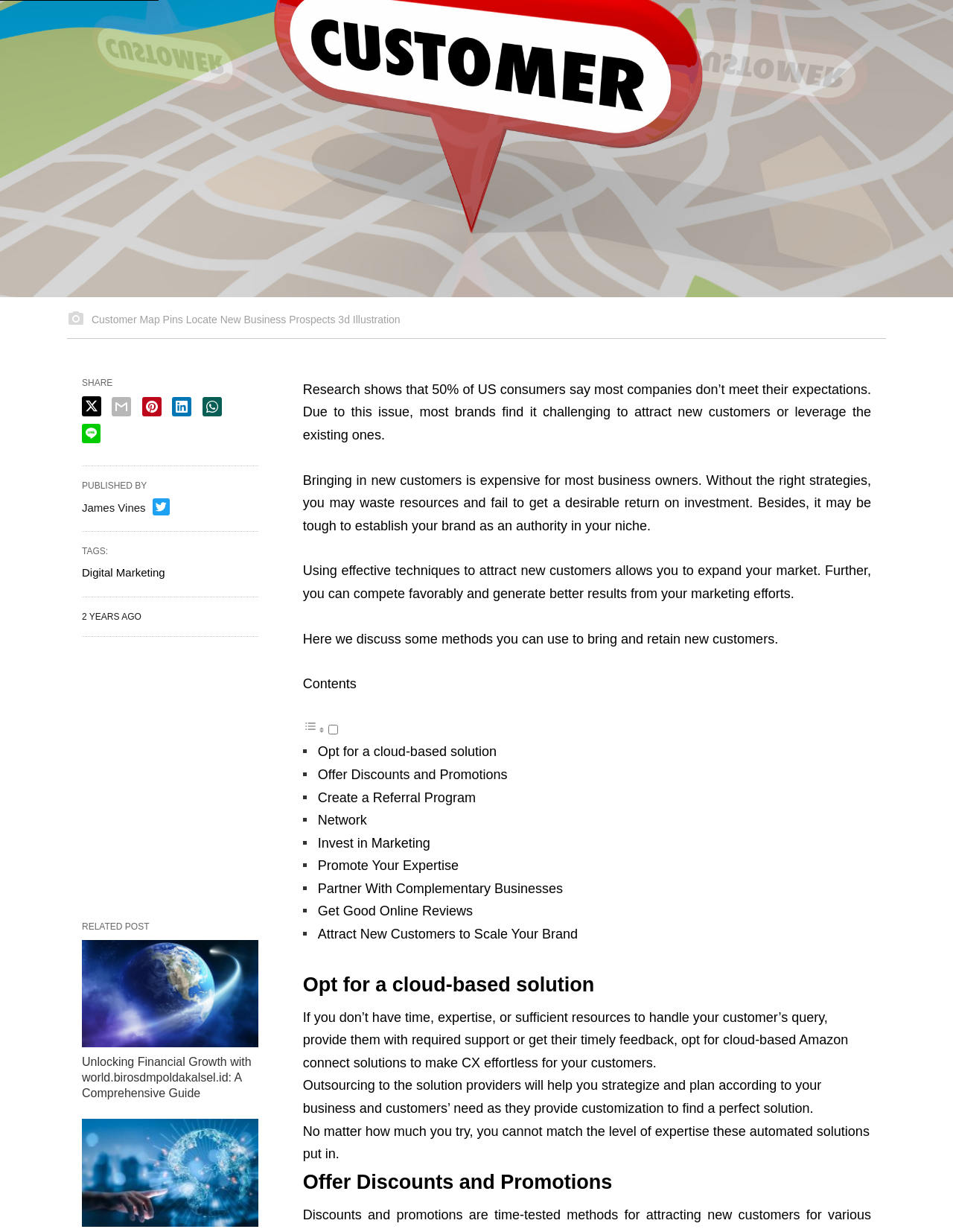Given the description "Invest in Marketing", provide the bounding box coordinates of the corresponding UI element.

[0.333, 0.678, 0.451, 0.69]